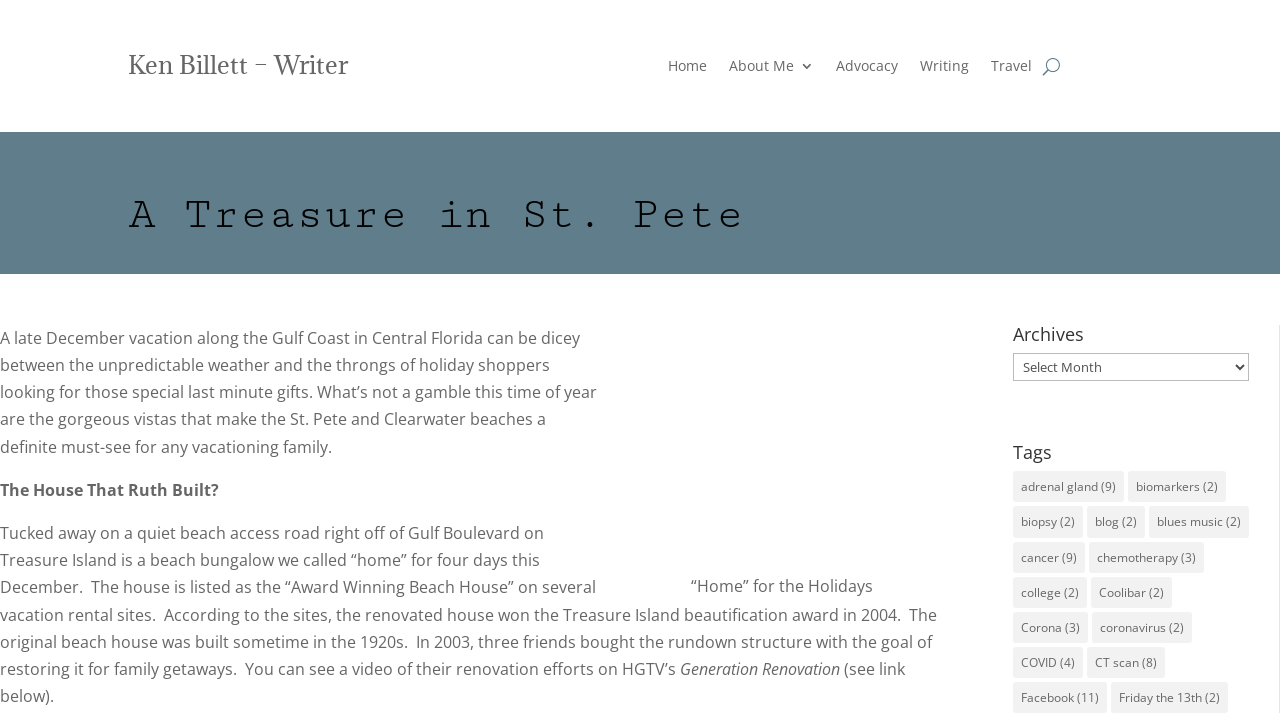Can you pinpoint the bounding box coordinates for the clickable element required for this instruction: "Click on the 'Writing' link"? The coordinates should be four float numbers between 0 and 1, i.e., [left, top, right, bottom].

[0.719, 0.083, 0.757, 0.114]